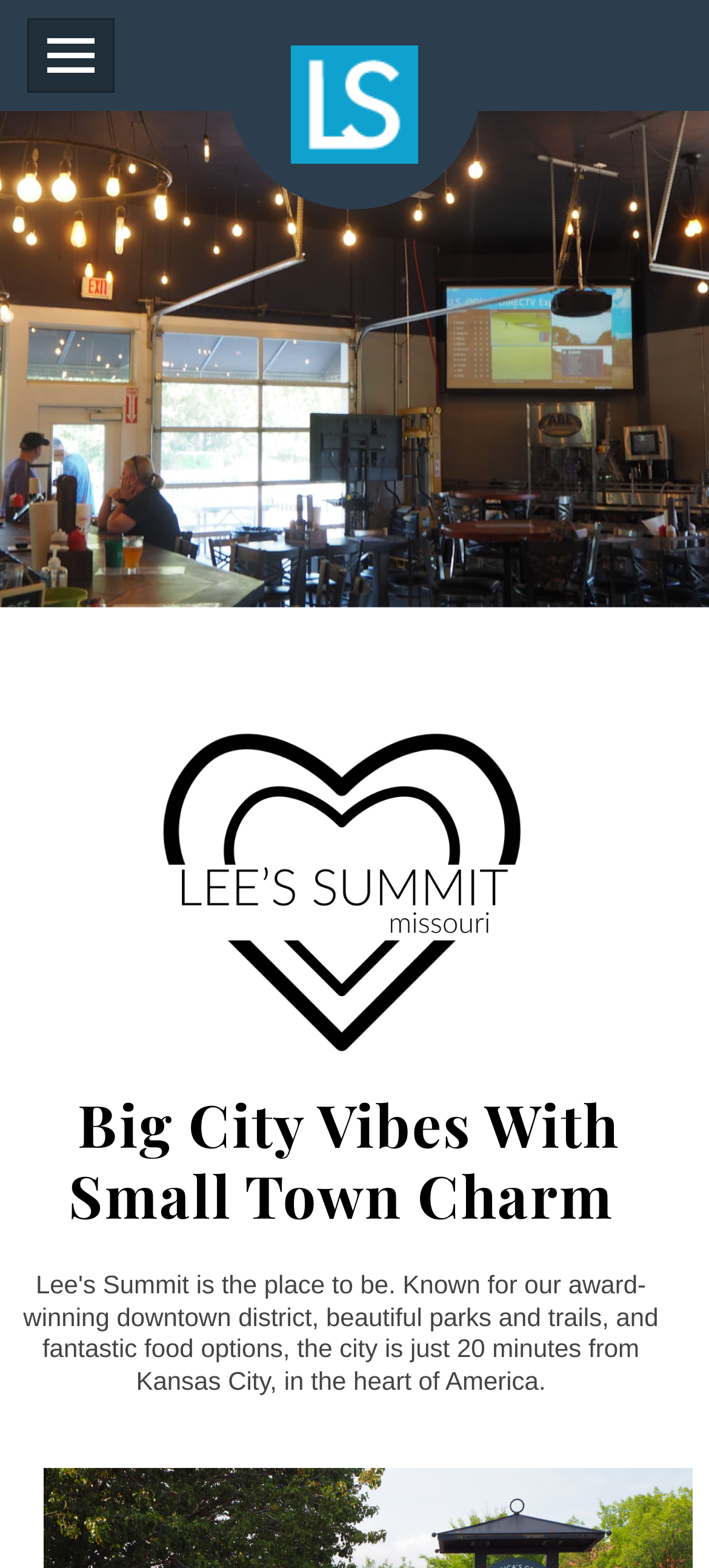What is the theme of this website?
Answer with a single word or short phrase according to what you see in the image.

Tourism